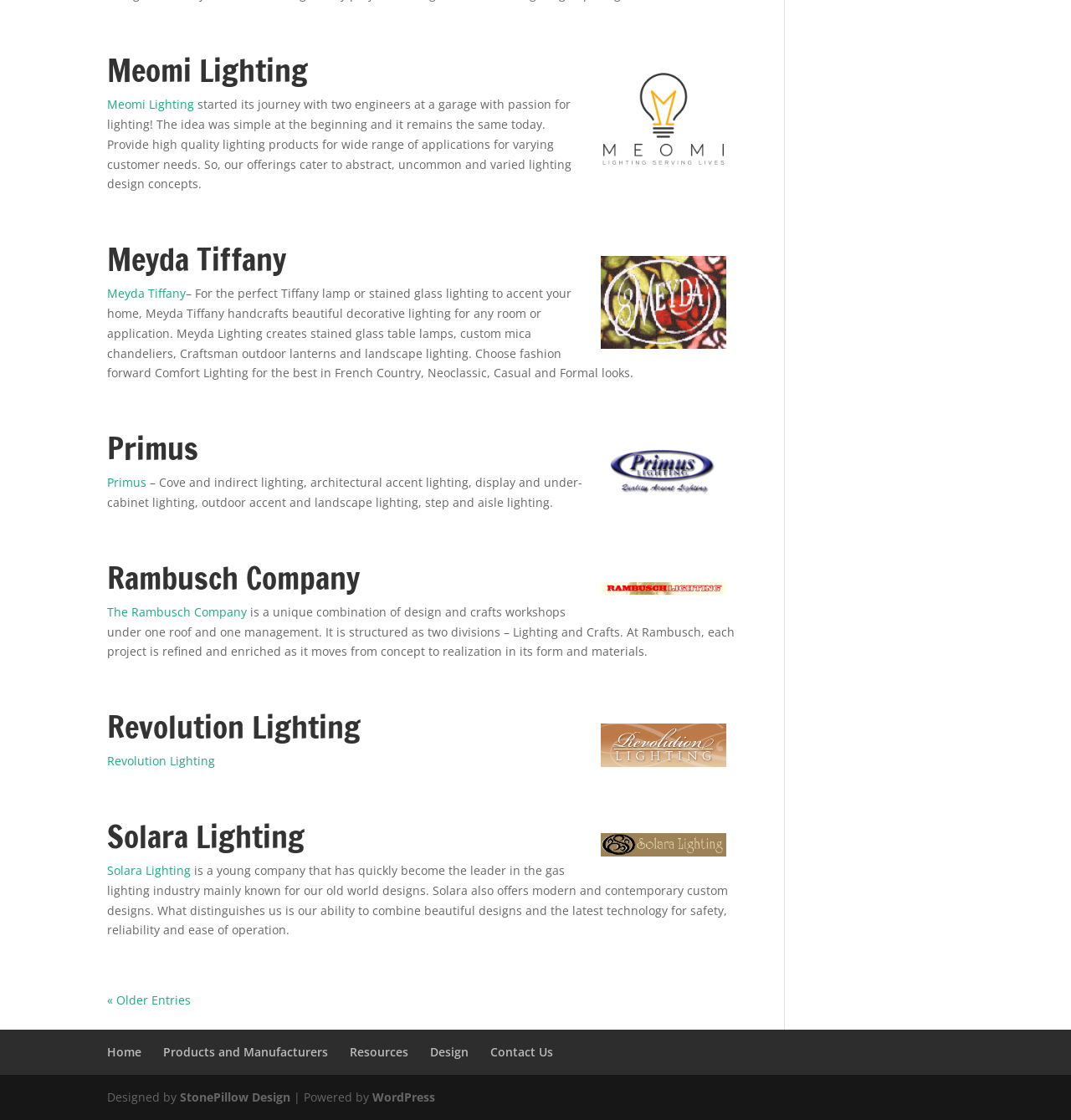Provide your answer to the question using just one word or phrase: How many companies are listed on this webpage?

5